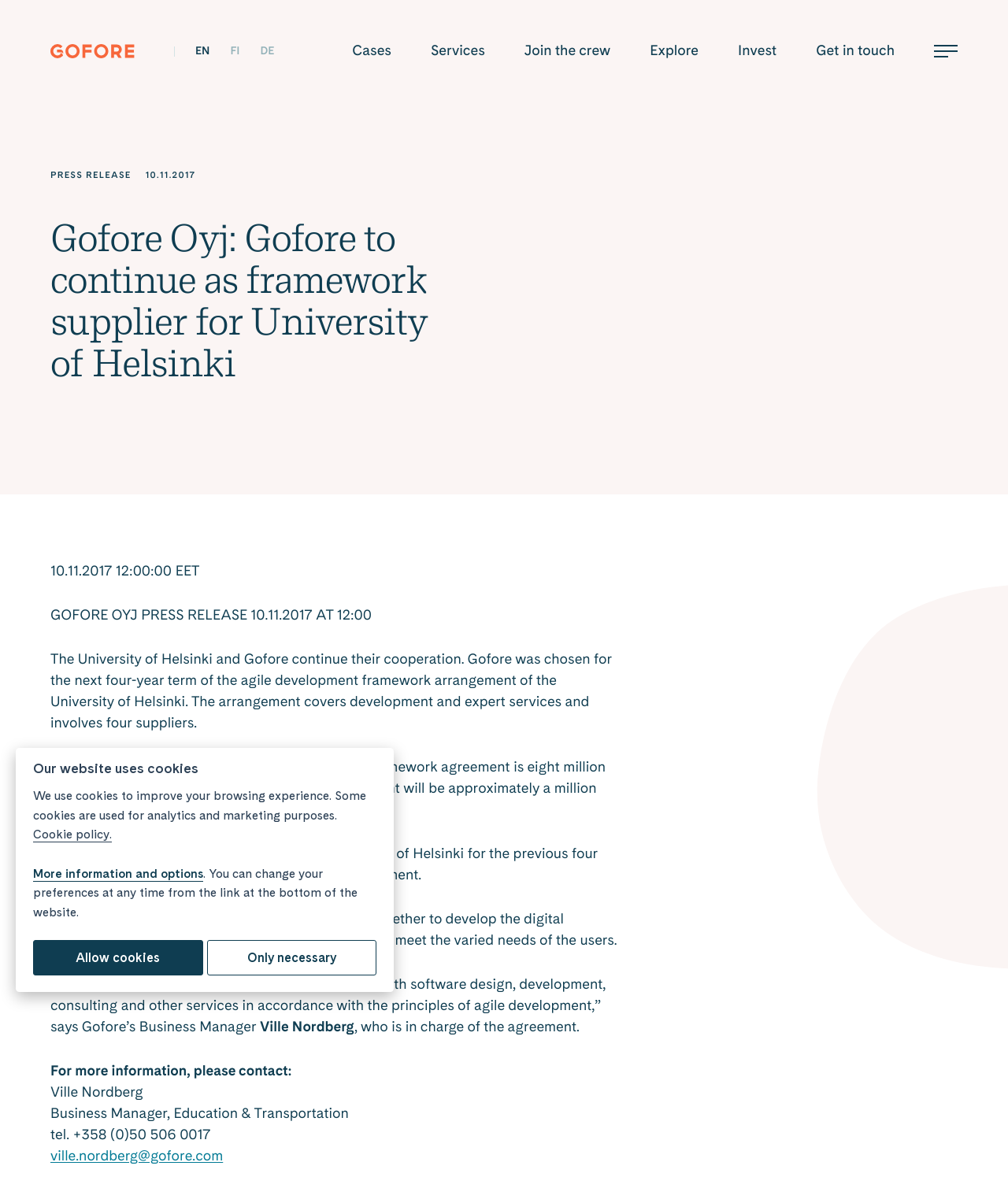Could you please study the image and provide a detailed answer to the question:
What is the company's name?

The company's name is Gofore, which is mentioned in the link 'Gofore' at the top of the webpage, and also in the image description.